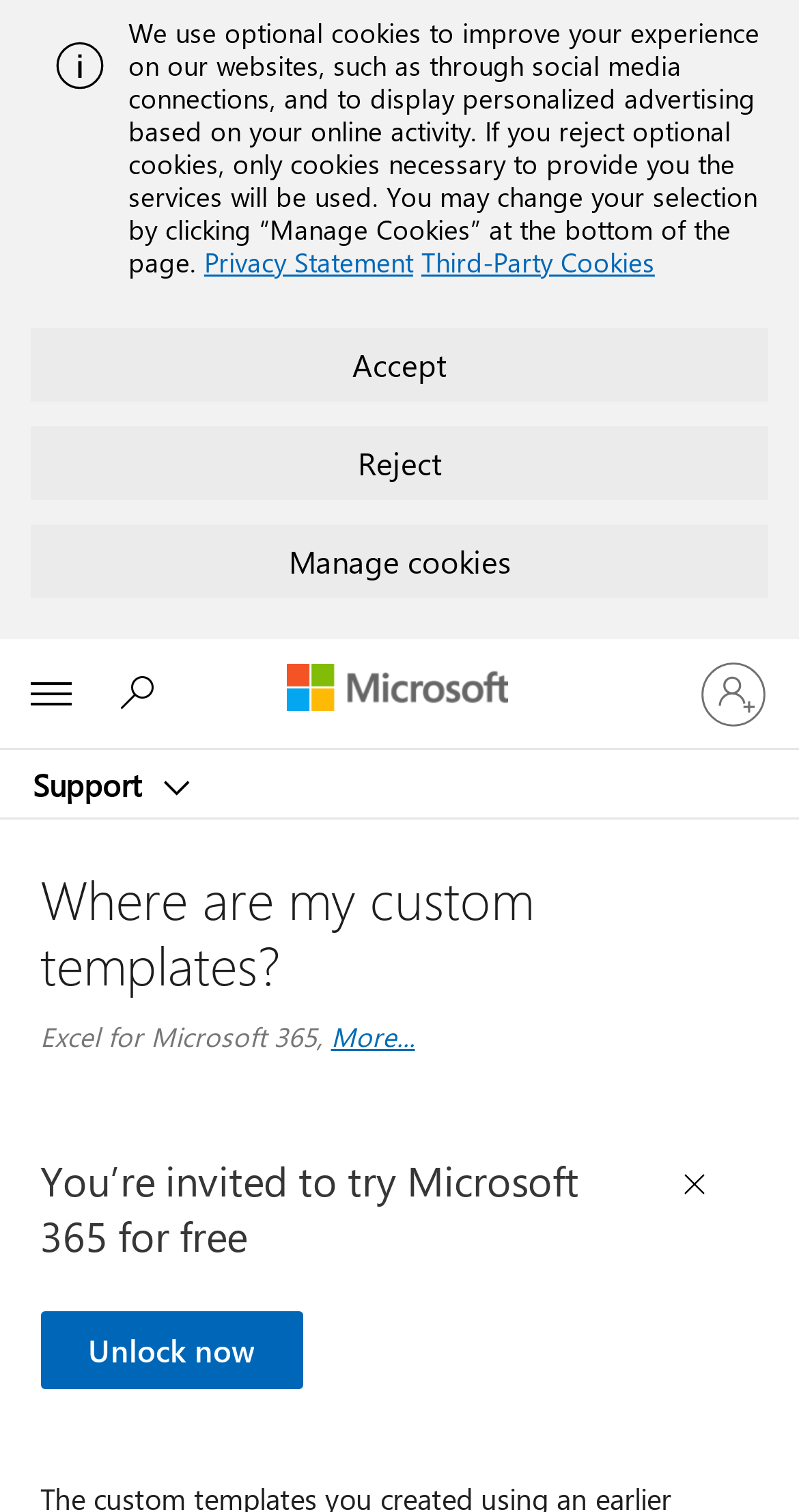How many buttons are there in the top navigation bar? Please answer the question using a single word or phrase based on the image.

3